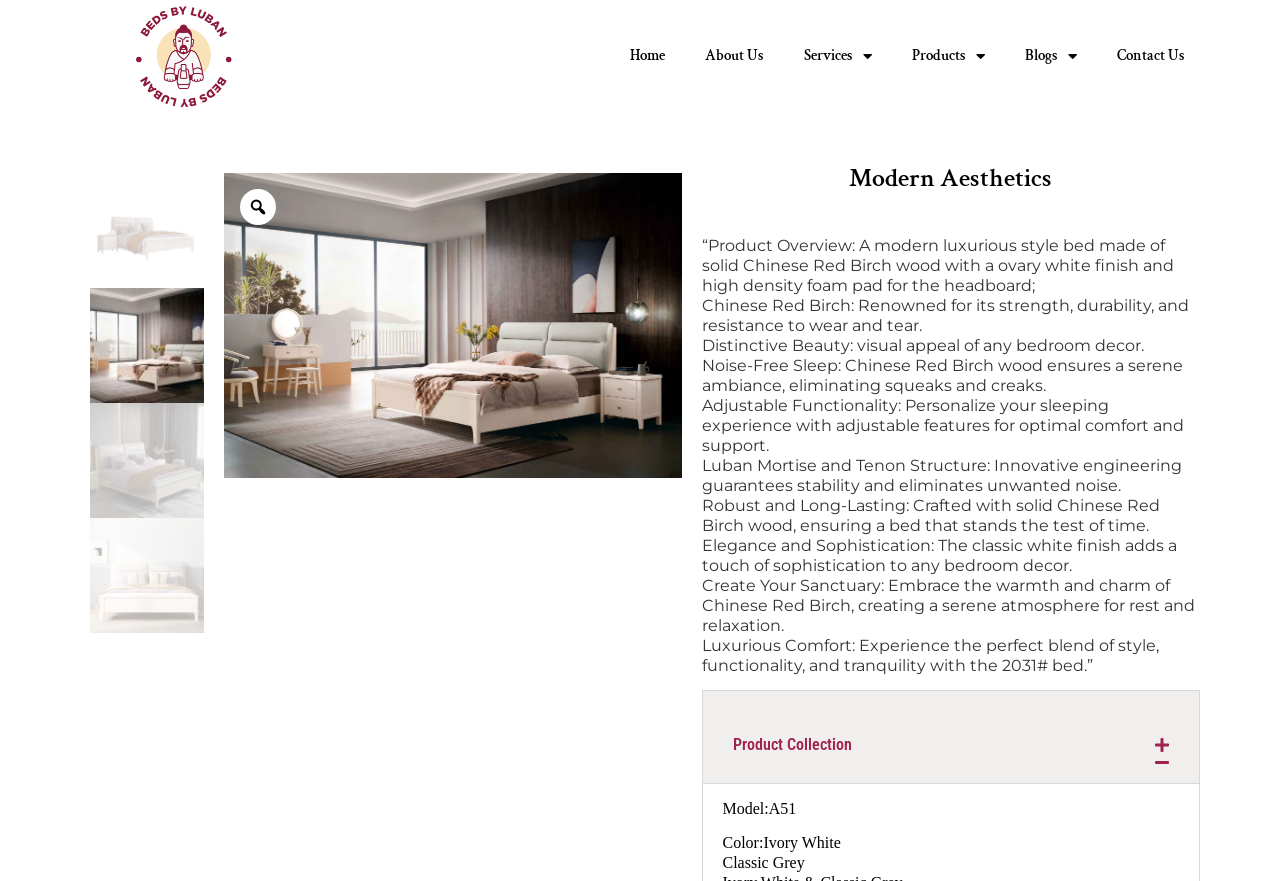Provide the bounding box coordinates of the HTML element this sentence describes: "Products". The bounding box coordinates consist of four float numbers between 0 and 1, i.e., [left, top, right, bottom].

[0.697, 0.038, 0.785, 0.09]